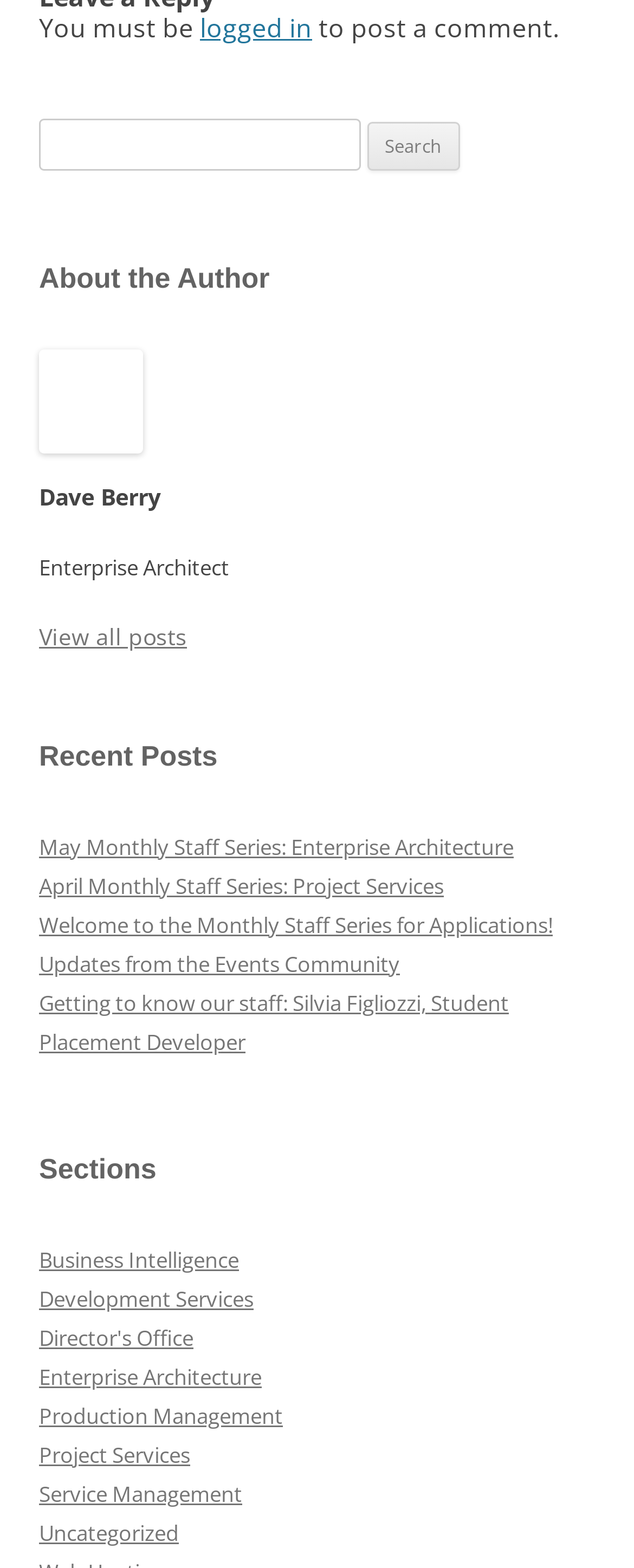Specify the bounding box coordinates of the element's area that should be clicked to execute the given instruction: "Log in to post a comment". The coordinates should be four float numbers between 0 and 1, i.e., [left, top, right, bottom].

[0.315, 0.006, 0.492, 0.029]